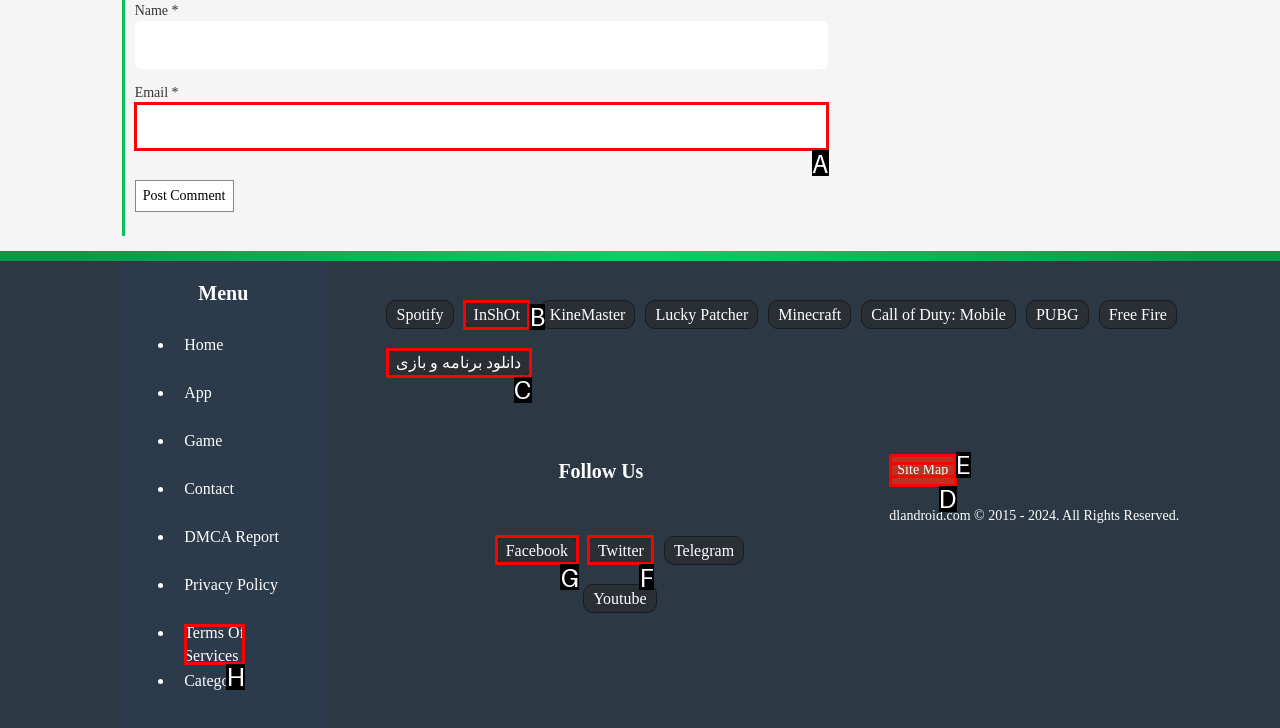Decide which UI element to click to accomplish the task: Follow us on Facebook
Respond with the corresponding option letter.

G